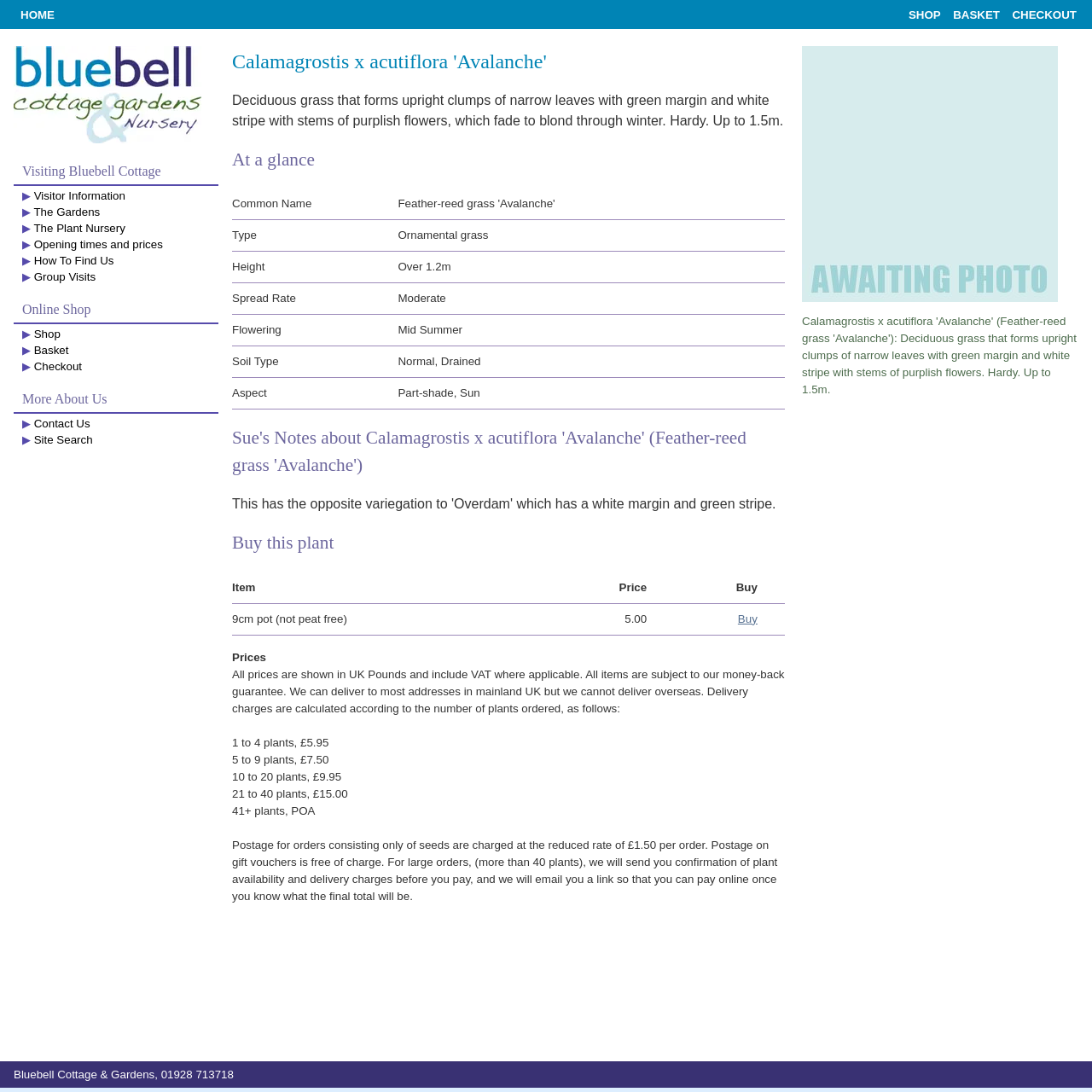Give a one-word or short phrase answer to the question: 
What type of plant is Calamagrostis x acutiflora 'Avalanche'?

Ornamental grass